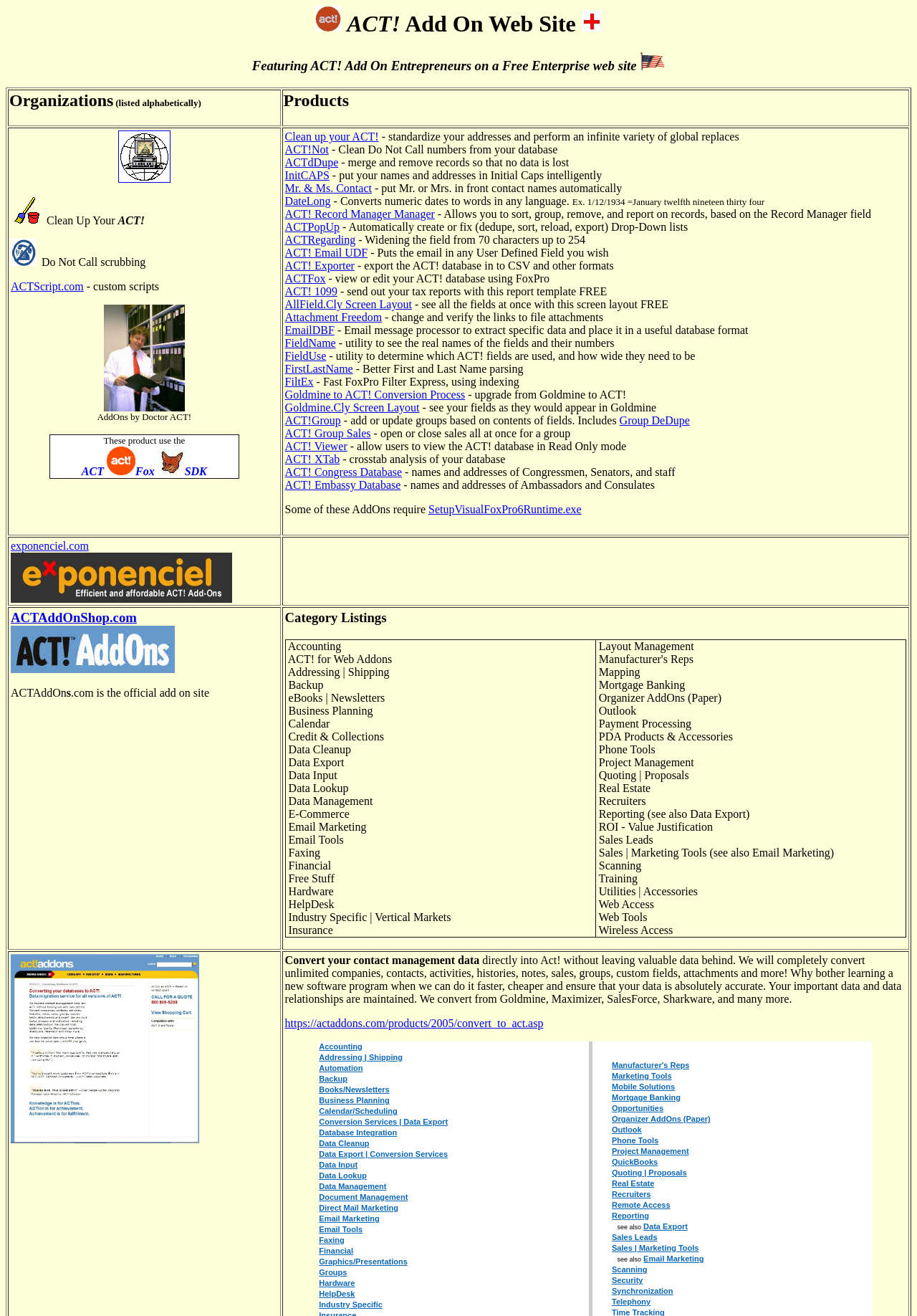Identify the bounding box coordinates of the area you need to click to perform the following instruction: "Check out 'Goldmine to ACT! Conversion Process'".

[0.311, 0.295, 0.507, 0.305]